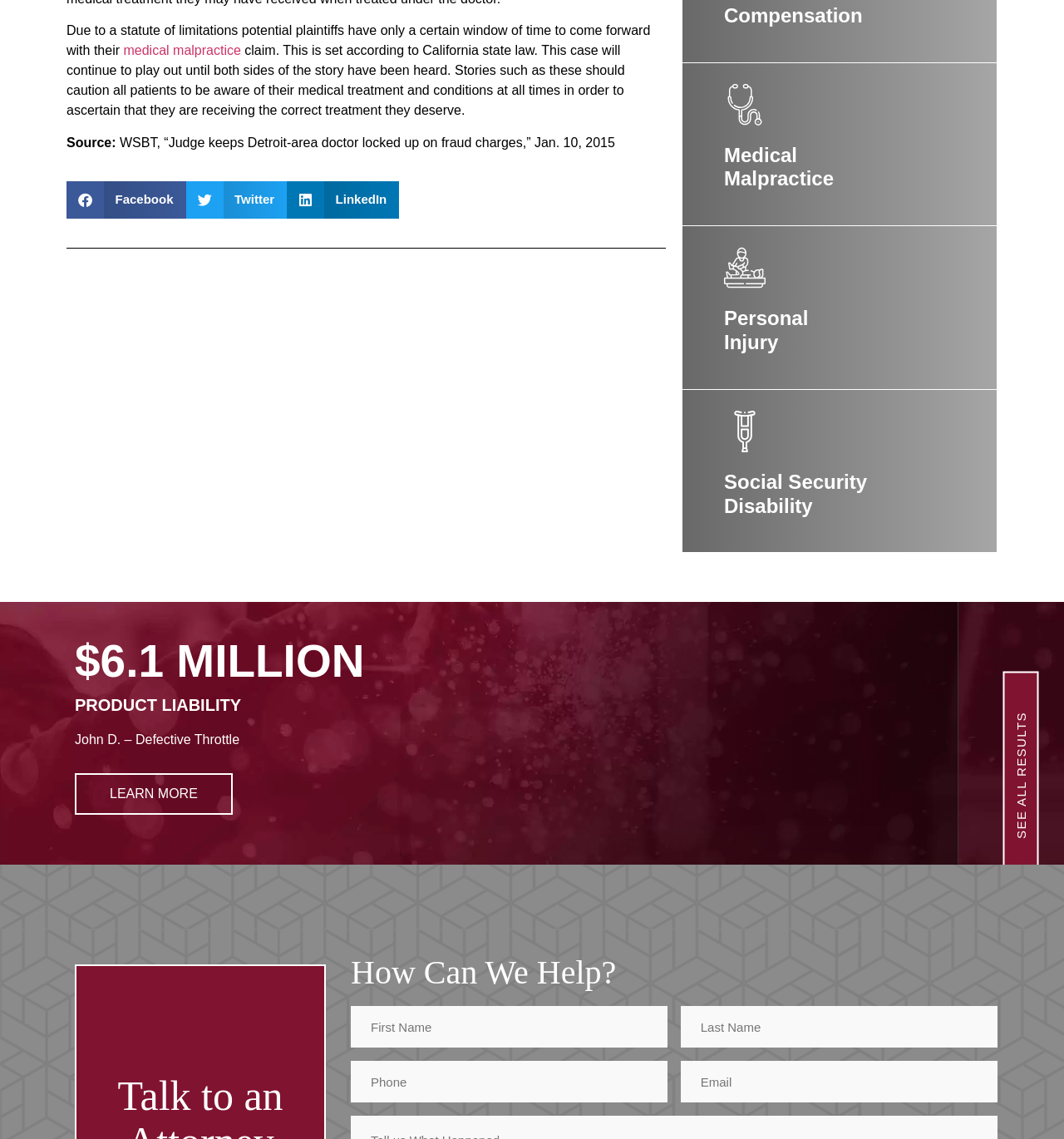Could you indicate the bounding box coordinates of the region to click in order to complete this instruction: "Click the 'SEE ALL RESULTS' link".

[0.943, 0.59, 0.976, 0.772]